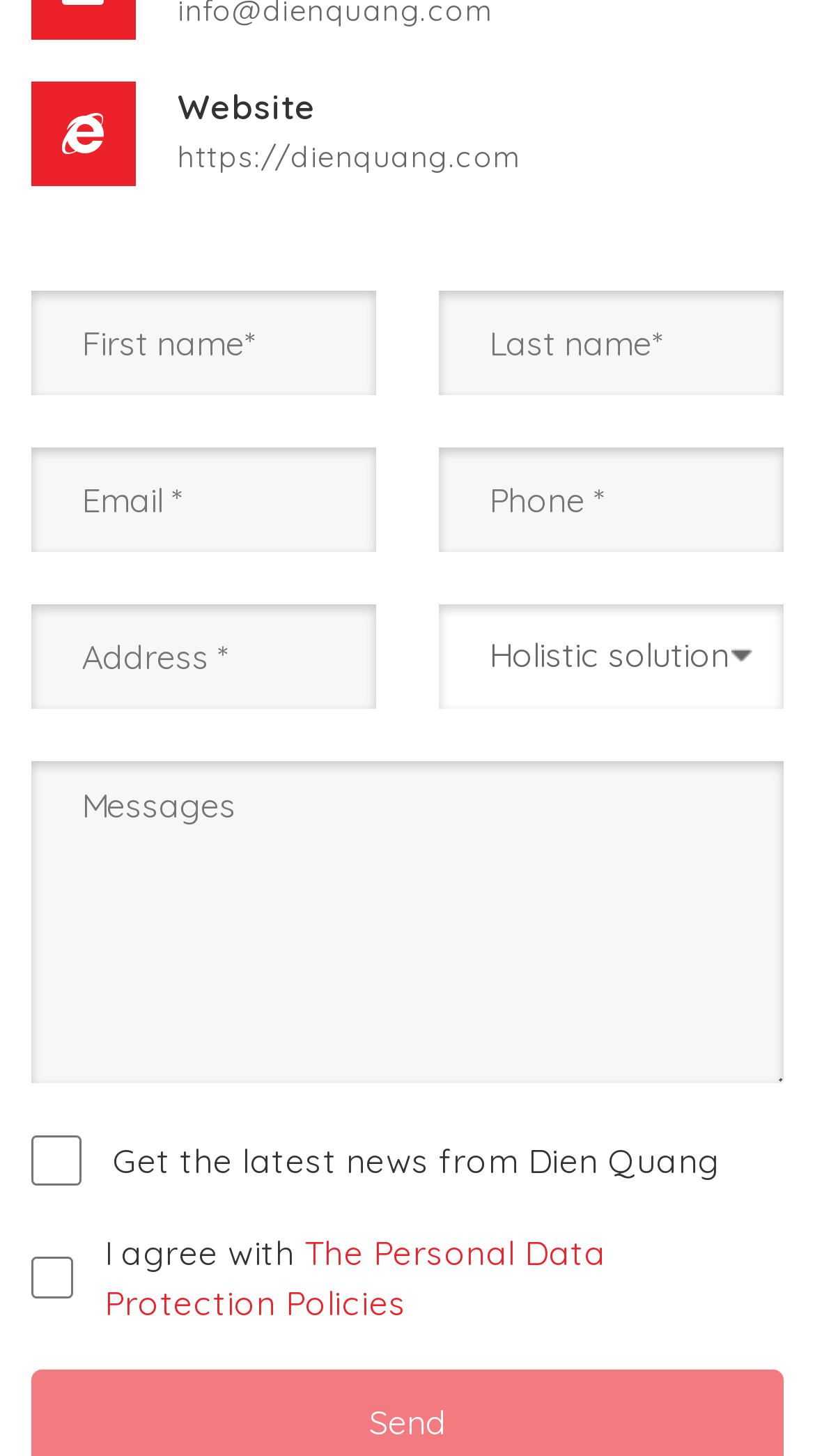Specify the bounding box coordinates for the region that must be clicked to perform the given instruction: "Read the post by admin".

None